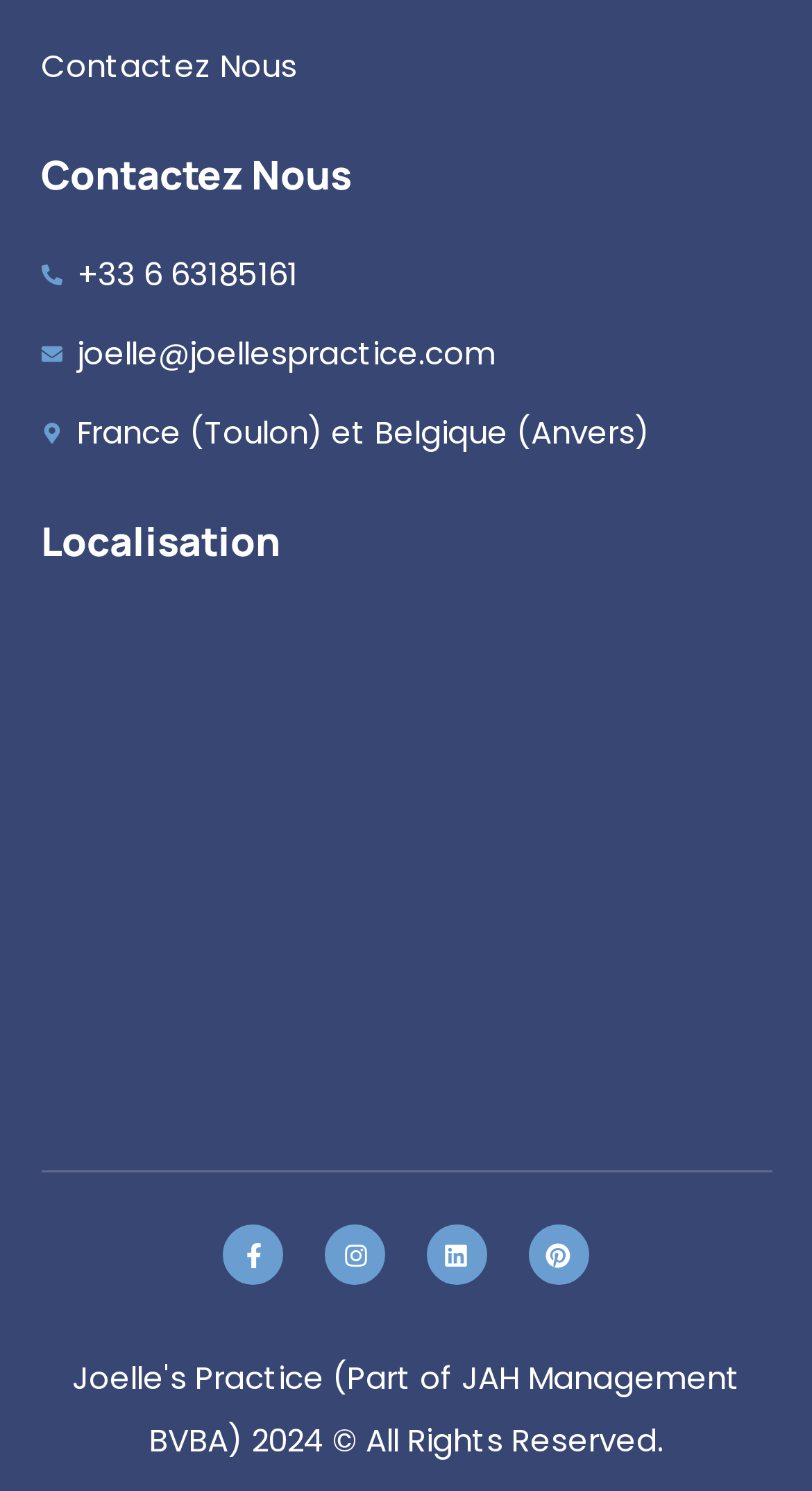Locate the bounding box coordinates of the clickable area needed to fulfill the instruction: "Visit Facebook page".

[0.275, 0.822, 0.349, 0.862]